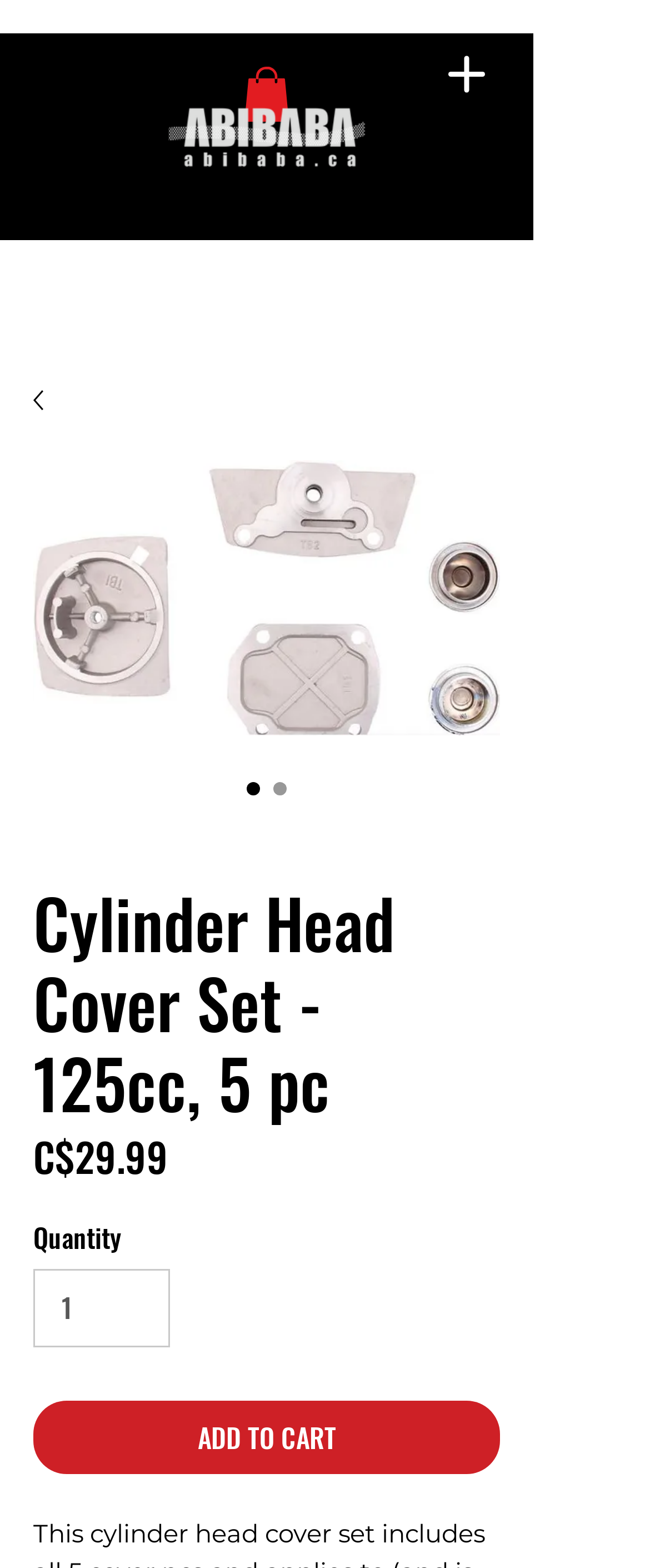Please provide a one-word or short phrase answer to the question:
Can users navigate to other pages from this page?

Yes